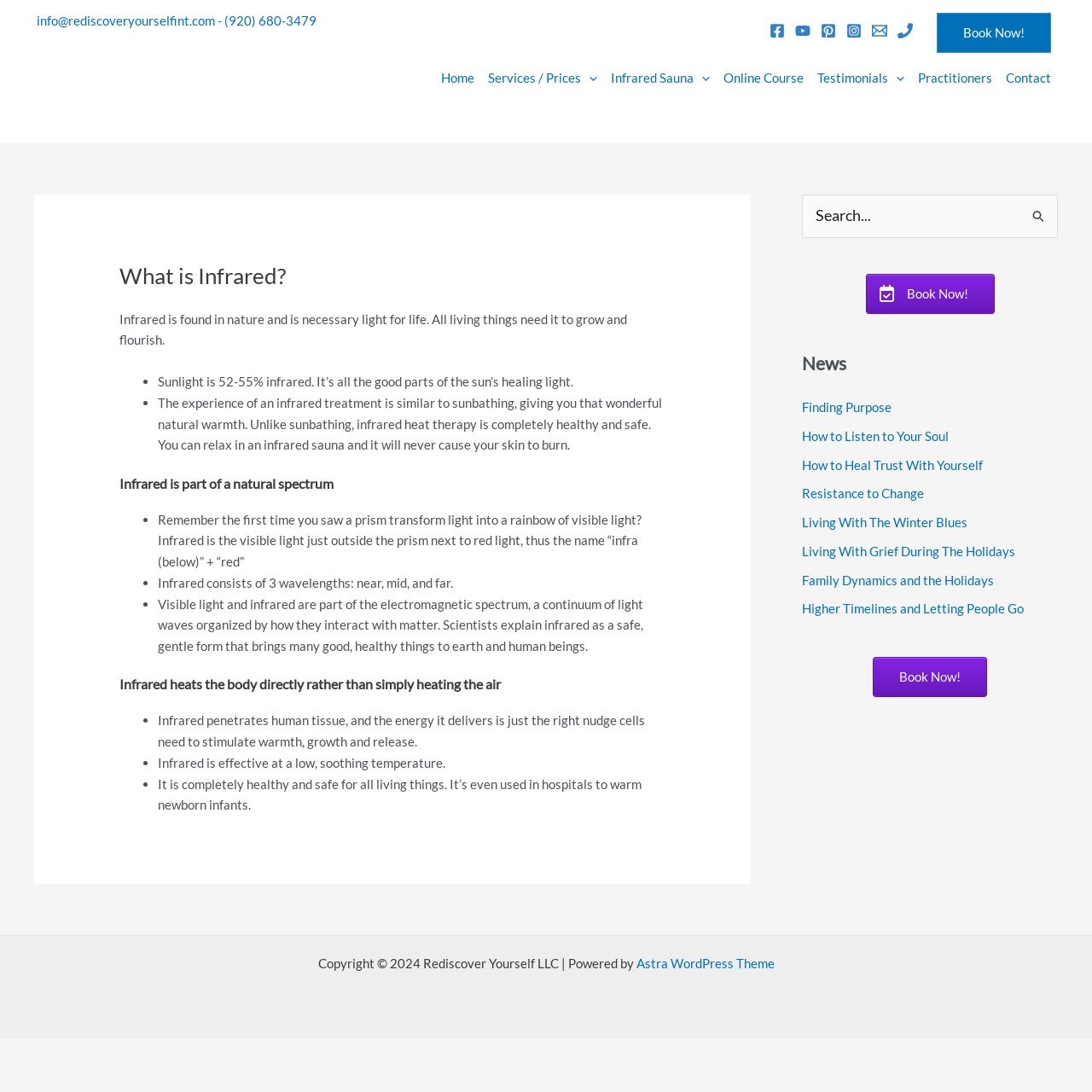With reference to the image, please provide a detailed answer to the following question: What is the purpose of the 'Book Now!' button?

The 'Book Now!' button is prominently displayed on the webpage, suggesting that it is a call-to-action for users to book an appointment or schedule a session, likely related to infrared sauna treatments or other services offered by Rediscover Yourself LLC.